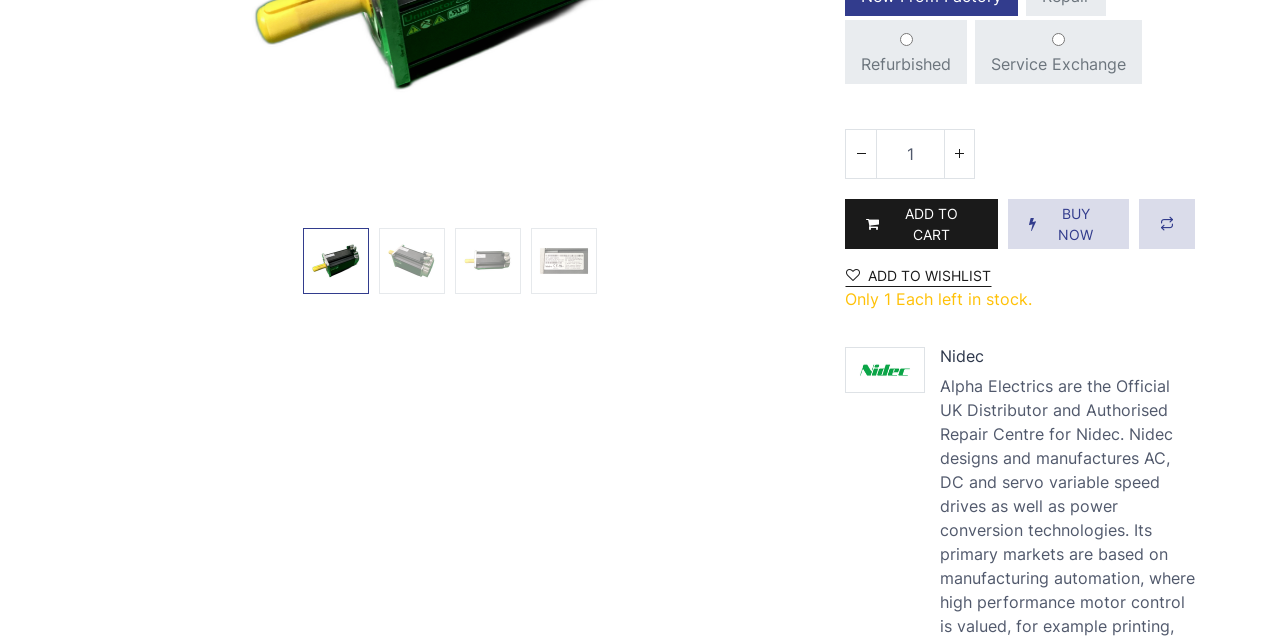Please find the bounding box coordinates (top-left x, top-left y, bottom-right x, bottom-right y) in the screenshot for the UI element described as follows: Electronics

[0.363, 0.455, 0.429, 0.486]